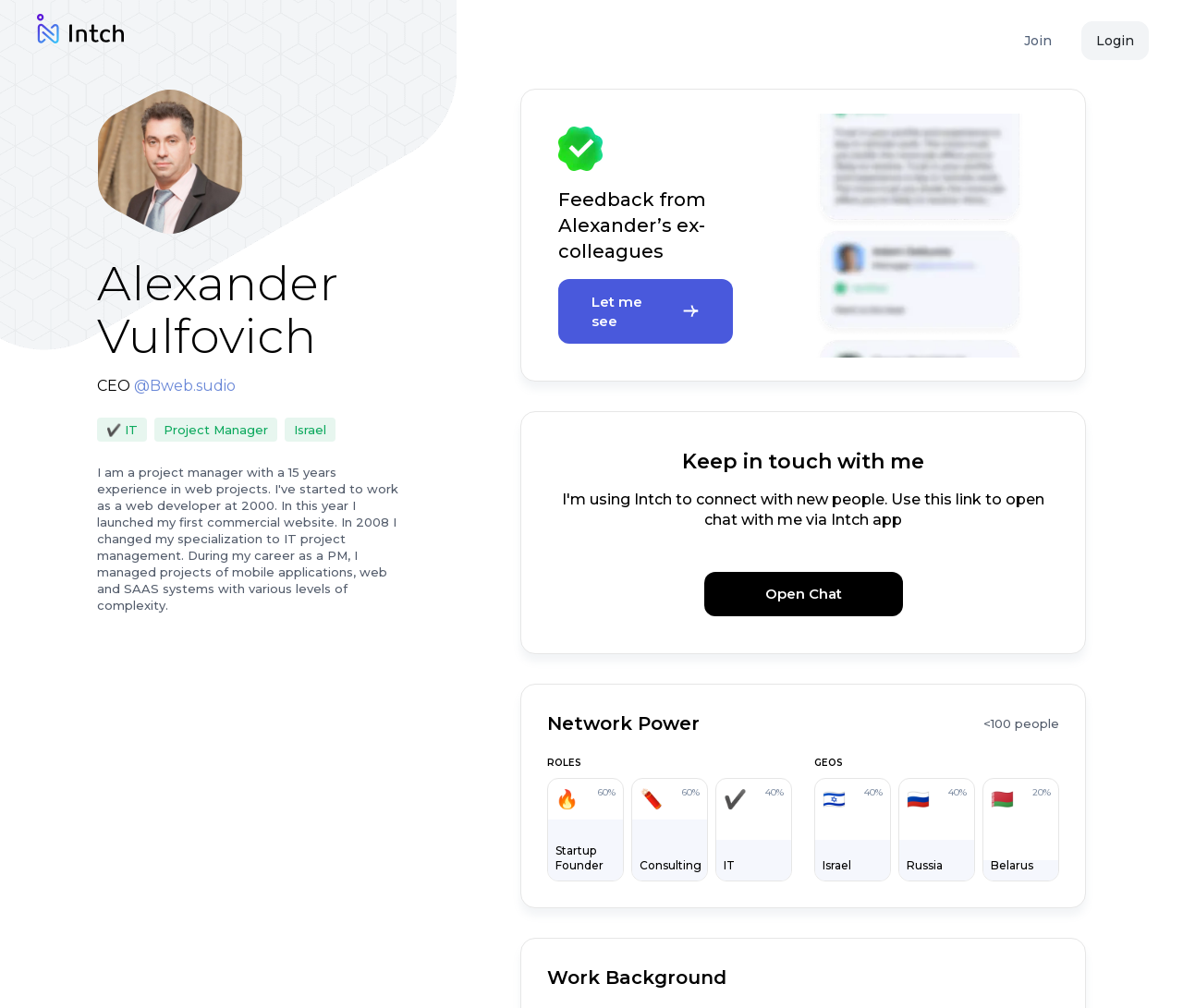What is the button label to initiate a chat with Alexander Vulfovich?
Answer the question with detailed information derived from the image.

The webpage provides a call-to-action button labeled 'Open Chat' which allows users to initiate a conversation with Alexander Vulfovich, as indicated by the button element.